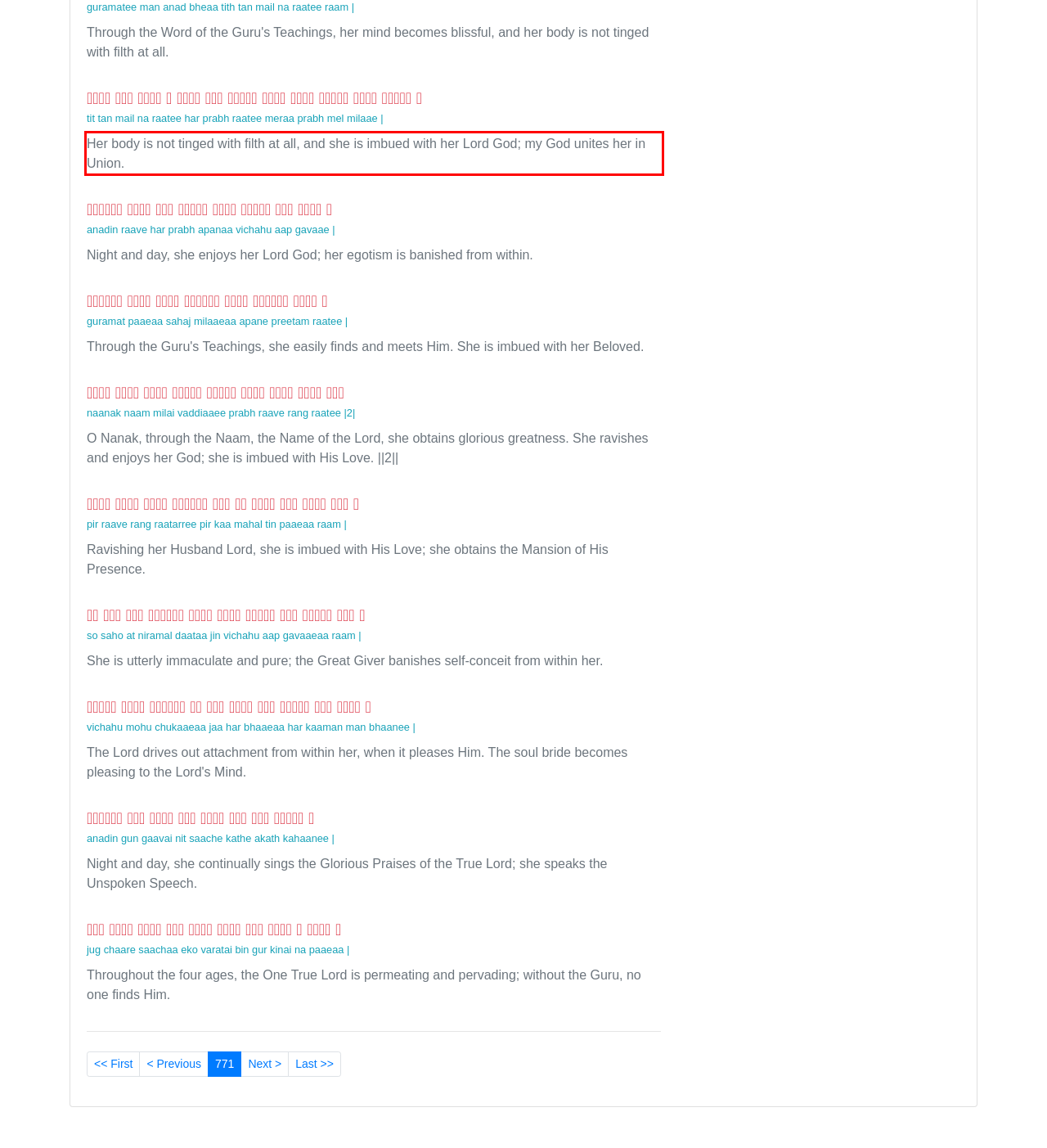Perform OCR on the text inside the red-bordered box in the provided screenshot and output the content.

Her body is not tinged with filth at all, and she is imbued with her Lord God; my God unites her in Union.